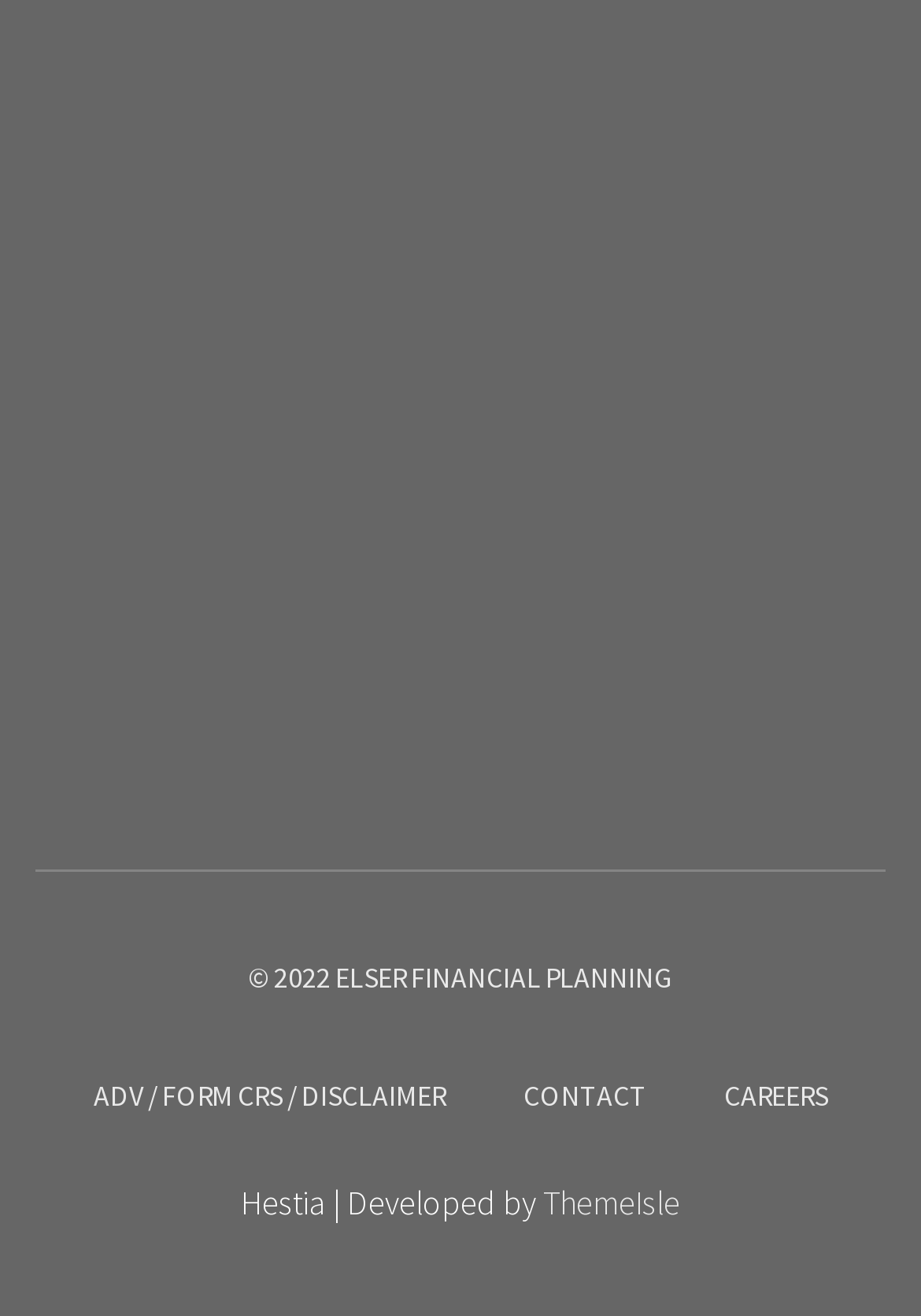How many figures are present?
Give a one-word or short phrase answer based on the image.

3